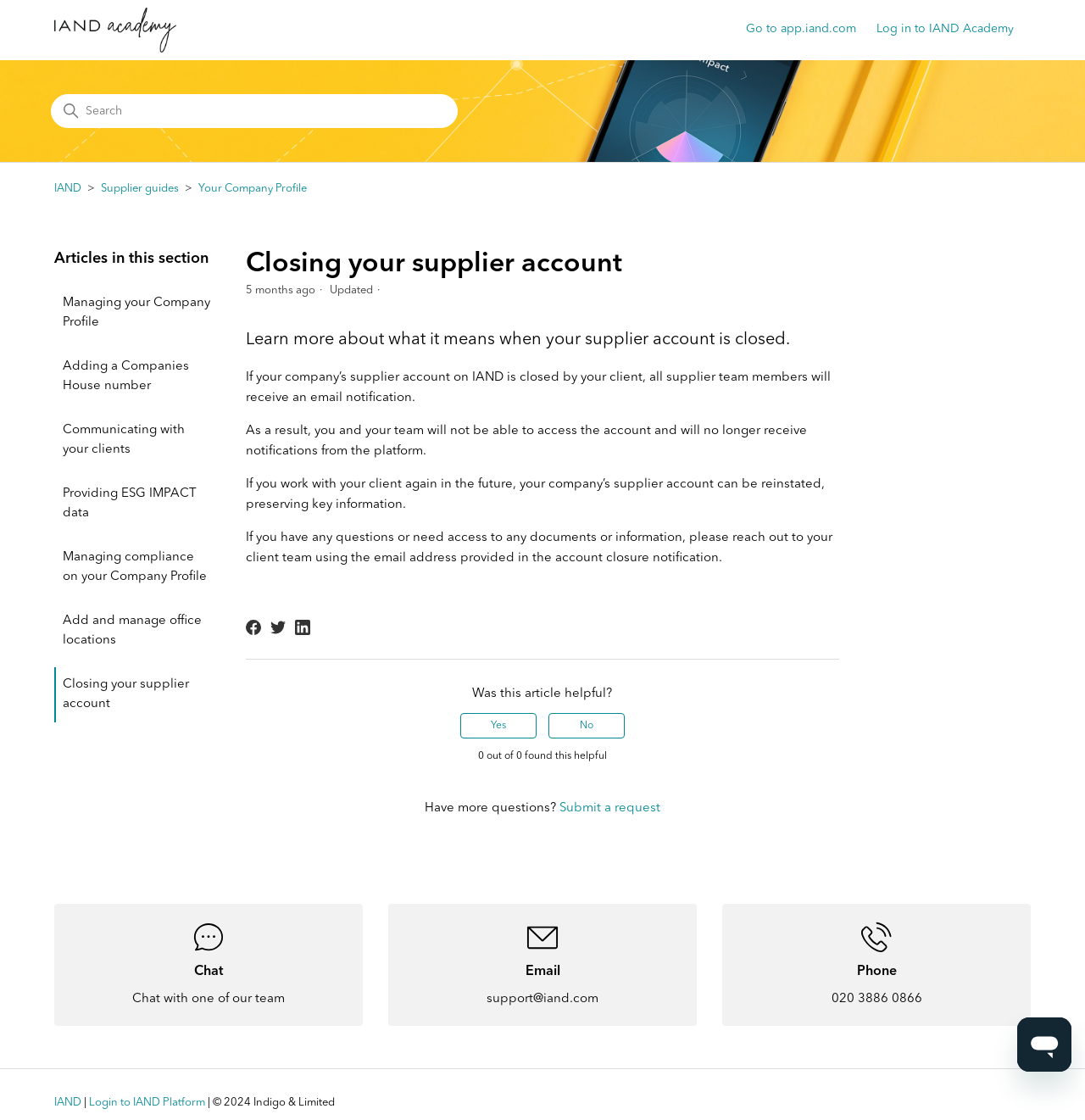What is the company name of the platform?
Based on the screenshot, give a detailed explanation to answer the question.

The company name of the platform is IAND, which is mentioned at the top of the page, and also in the footer section, along with the copyright information '© 2024 Indigo & Limited'.